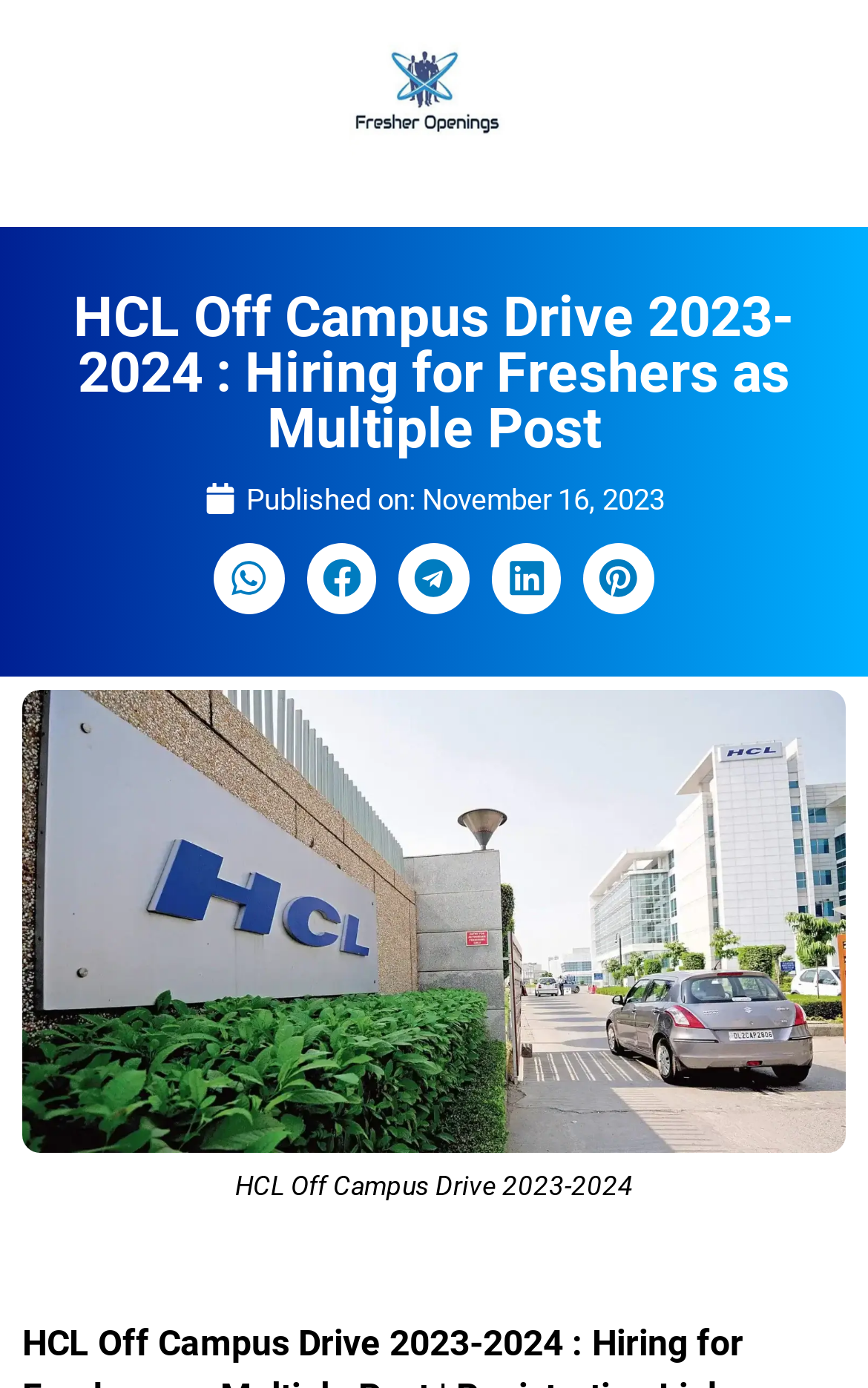Deliver a detailed narrative of the webpage's visual and textual elements.

The webpage appears to be a job posting page, specifically for HCL Off Campus Drive 2023-2024. At the top left corner, there is a menu toggle button. Next to it, there is a link, and on the top right corner, there is a search bar with a search button. 

Below the search bar, there is a heading that reads "HCL Off Campus Drive 2023-2024 : Hiring for Freshers as Multiple Post". Underneath the heading, there is a link that displays the publication date, "November 16, 2023". 

To the right of the publication date, there are five social media sharing buttons, each with an accompanying image, for WhatsApp, Facebook, Telegram, LinkedIn, and Pinterest. These buttons are aligned horizontally.

The main content of the page is an image with a caption, "HCL Off Campus Drive 2023-2024", which takes up most of the page's real estate. The image is centered, with a figcaption below it.